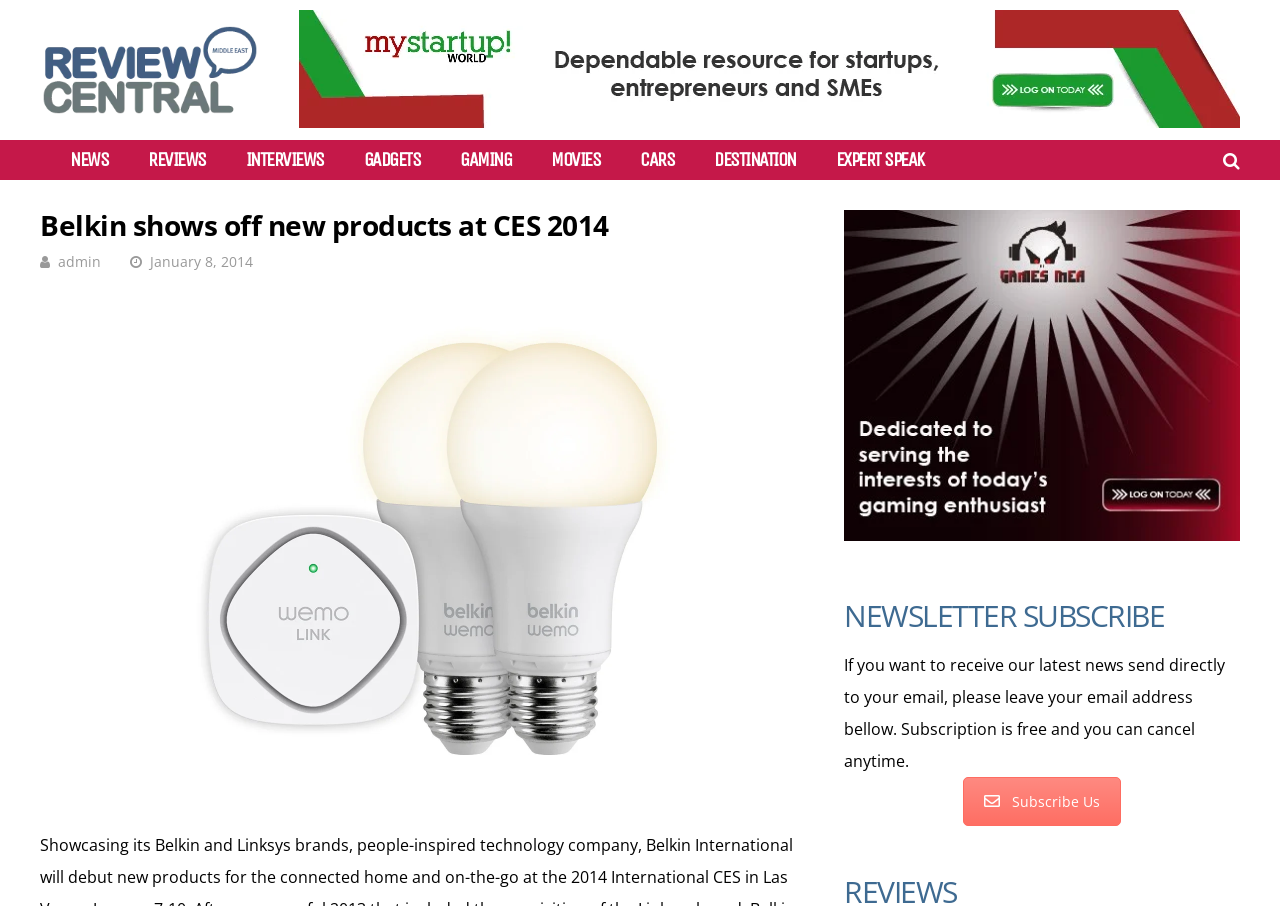Use a single word or phrase to respond to the question:
What is the date of the article?

January 8, 2014